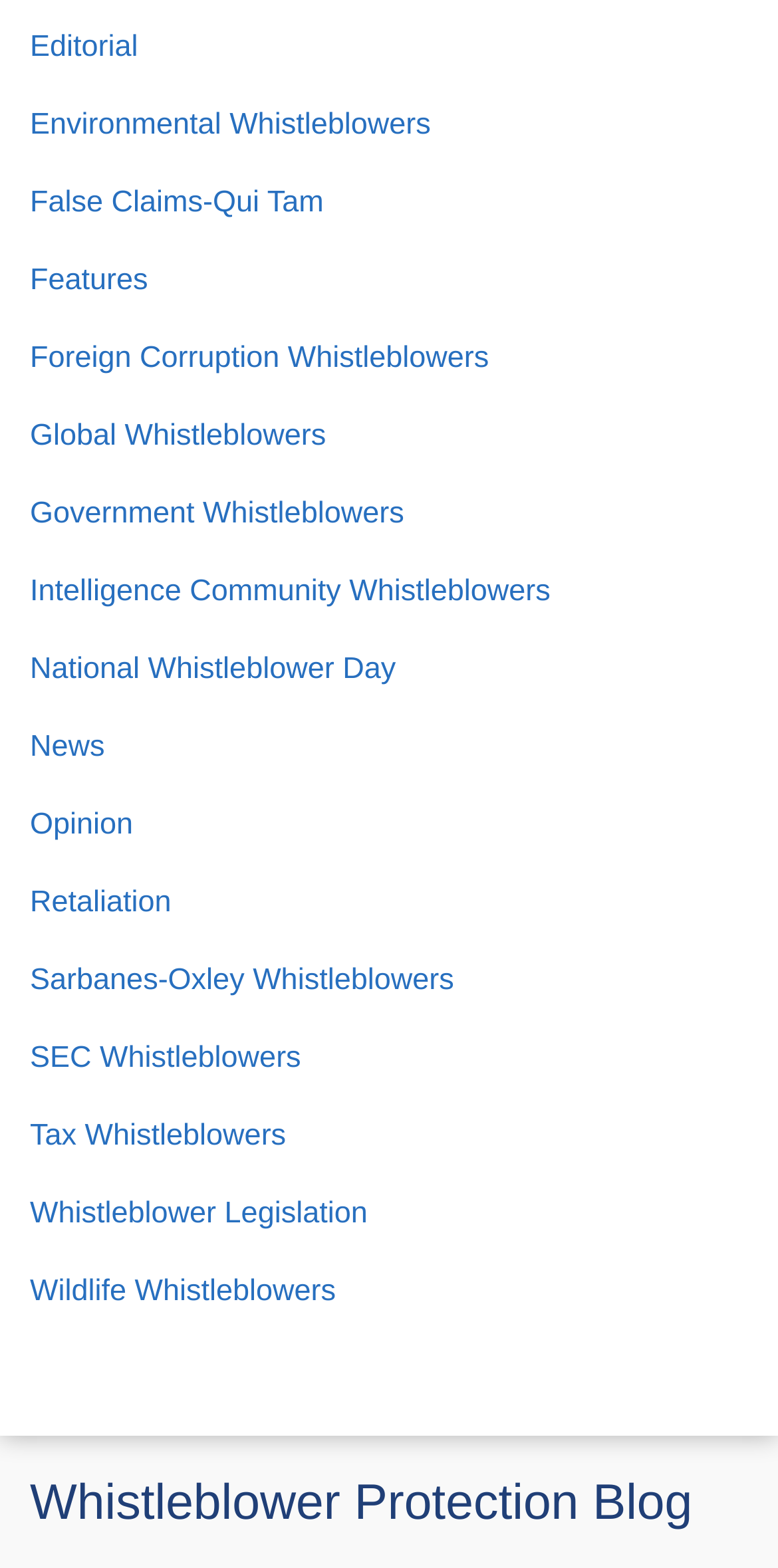Locate the bounding box coordinates of the element I should click to achieve the following instruction: "Visit the 'News' page".

[0.038, 0.466, 0.135, 0.487]